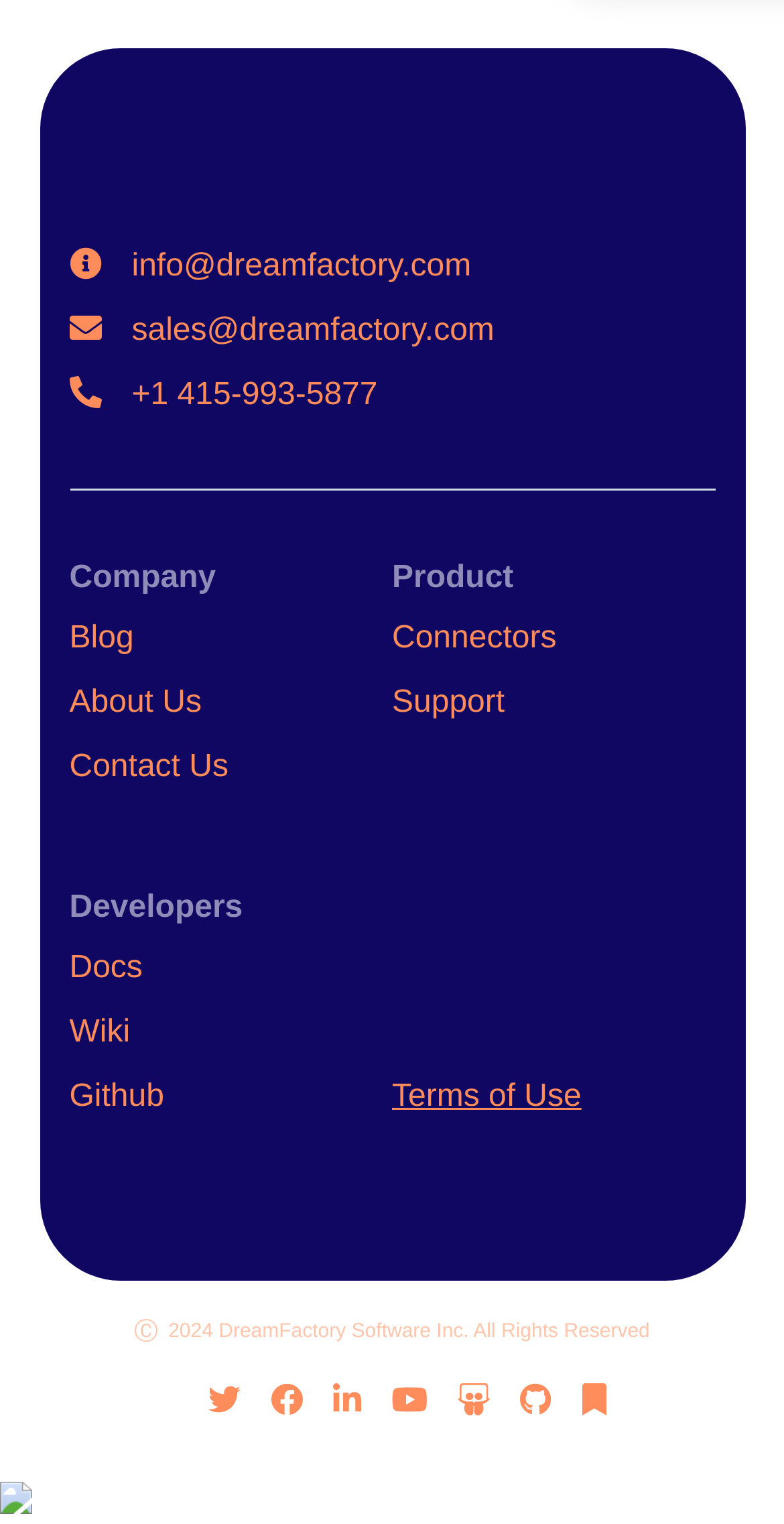Locate the bounding box coordinates of the area to click to fulfill this instruction: "Send an email to info@dreamfactory.com". The bounding box should be presented as four float numbers between 0 and 1, in the order [left, top, right, bottom].

[0.168, 0.164, 0.601, 0.186]